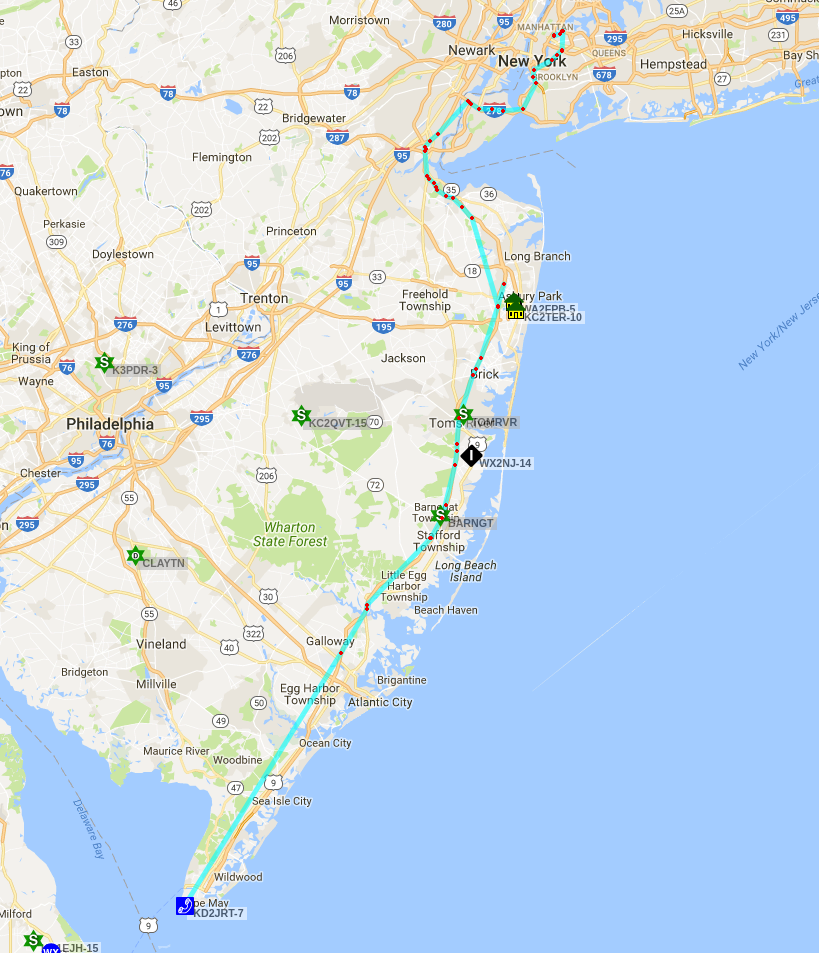Describe the image with as much detail as possible.

The image displays a map highlighting the APRS (Automatic Packet Reporting System) data for various stations along the New Jersey coastline. Key features include identifiable locations such as Philadelphia to the west and the Atlantic Ocean to the east. The map indicates several APRS stations, denoted by distinct symbols:

- Green stars mark the locations of active stations registered on the system.
- A black marker indicates the position of a specific station labeled "WX2NJ-14," which is situated near Tom's River.
- Other nearby stations include "K2TAR-10" and "K3PDR-3," which can be seen in the vicinity of popular towns like Long Branch and Brick.

The displayed routes and connections facilitate tracking and monitoring of real-time data transmission among stations, showcasing the interconnectedness of amateur radio operators in this region. The map is a valuable tool for understanding the geographic spread and activity of APRS stations along the New Jersey coast.